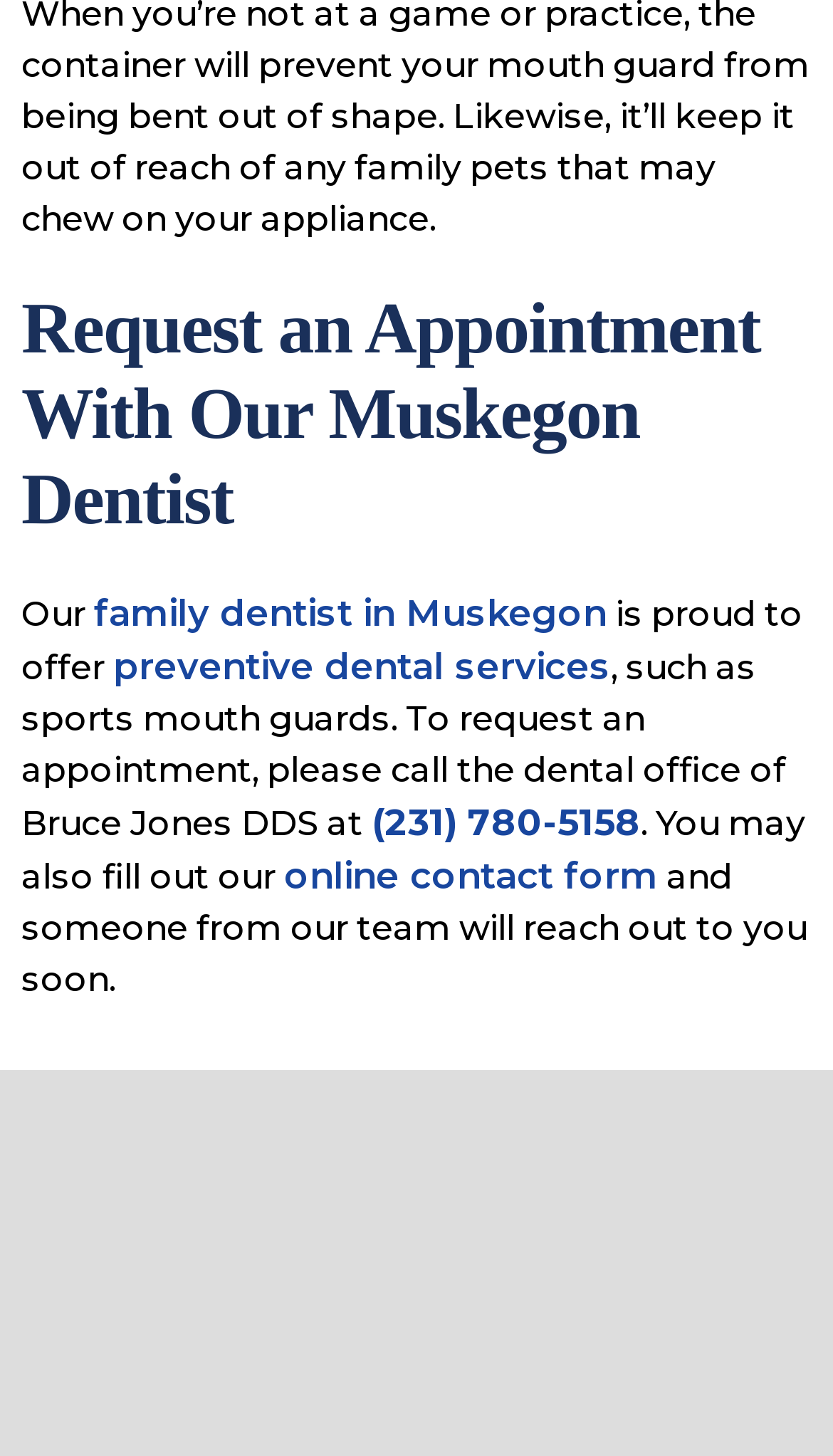Look at the image and answer the question in detail:
What is the purpose of the webpage?

The purpose of the webpage is to allow users to request an appointment with the dentist, as indicated by the heading 'Request an Appointment With Our Muskegon Dentist' and the provided contact information and online form.